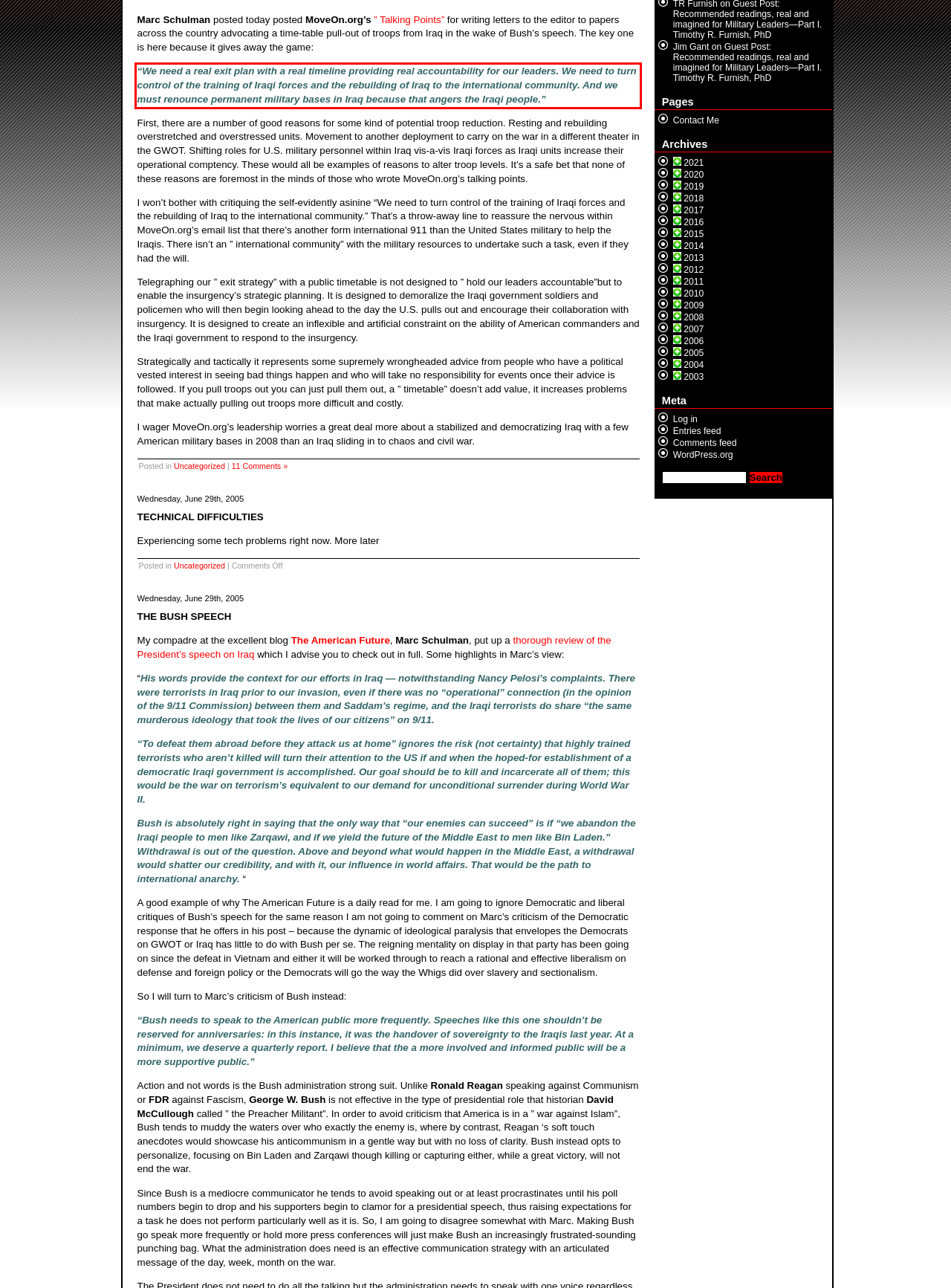Examine the webpage screenshot and use OCR to recognize and output the text within the red bounding box.

“We need a real exit plan with a real timeline providing real accountability for our leaders. We need to turn control of the training of Iraqi forces and the rebuilding of Iraq to the international community. And we must renounce permanent military bases in Iraq because that angers the Iraqi people.”